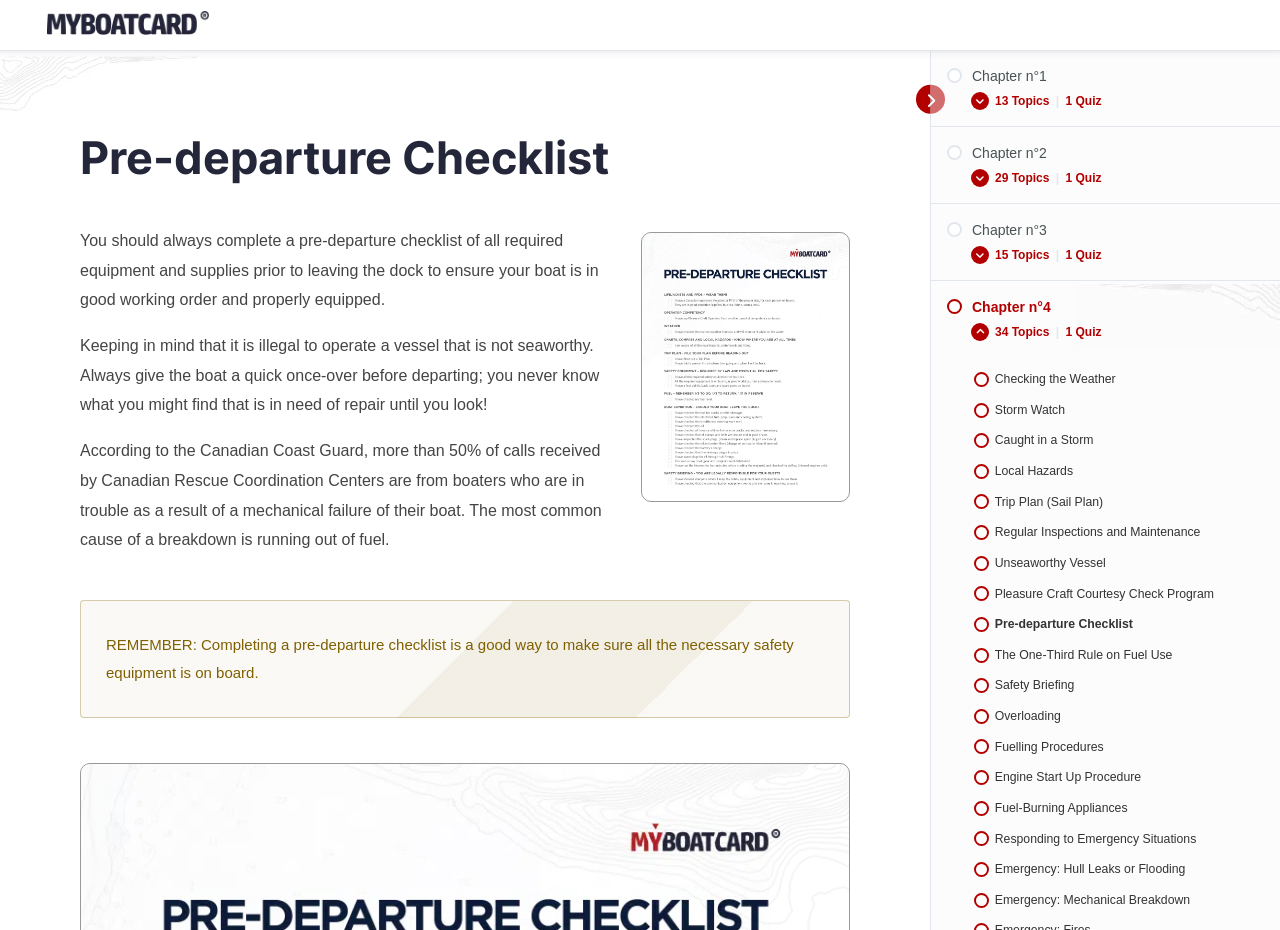How many topics are in Chapter n°2?
Respond to the question with a well-detailed and thorough answer.

I found the answer by looking at the StaticText element that says '29 Topics' under the 'Chapter n°2' link. This element is located at [0.777, 0.183, 0.822, 0.198] and has the text '29 Topics'.